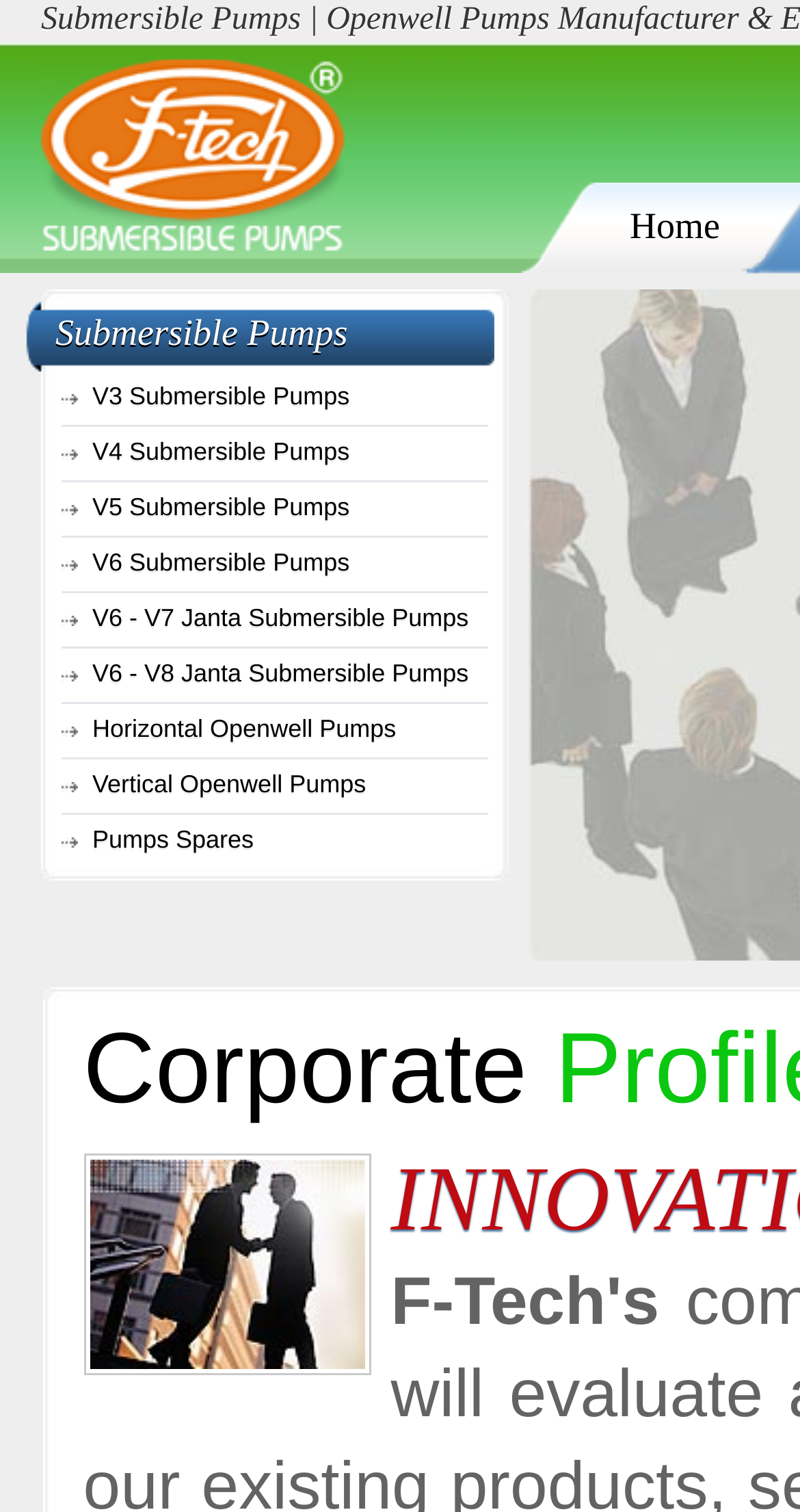Could you specify the bounding box coordinates for the clickable section to complete the following instruction: "Learn about Pumps Spares"?

[0.115, 0.546, 0.317, 0.565]